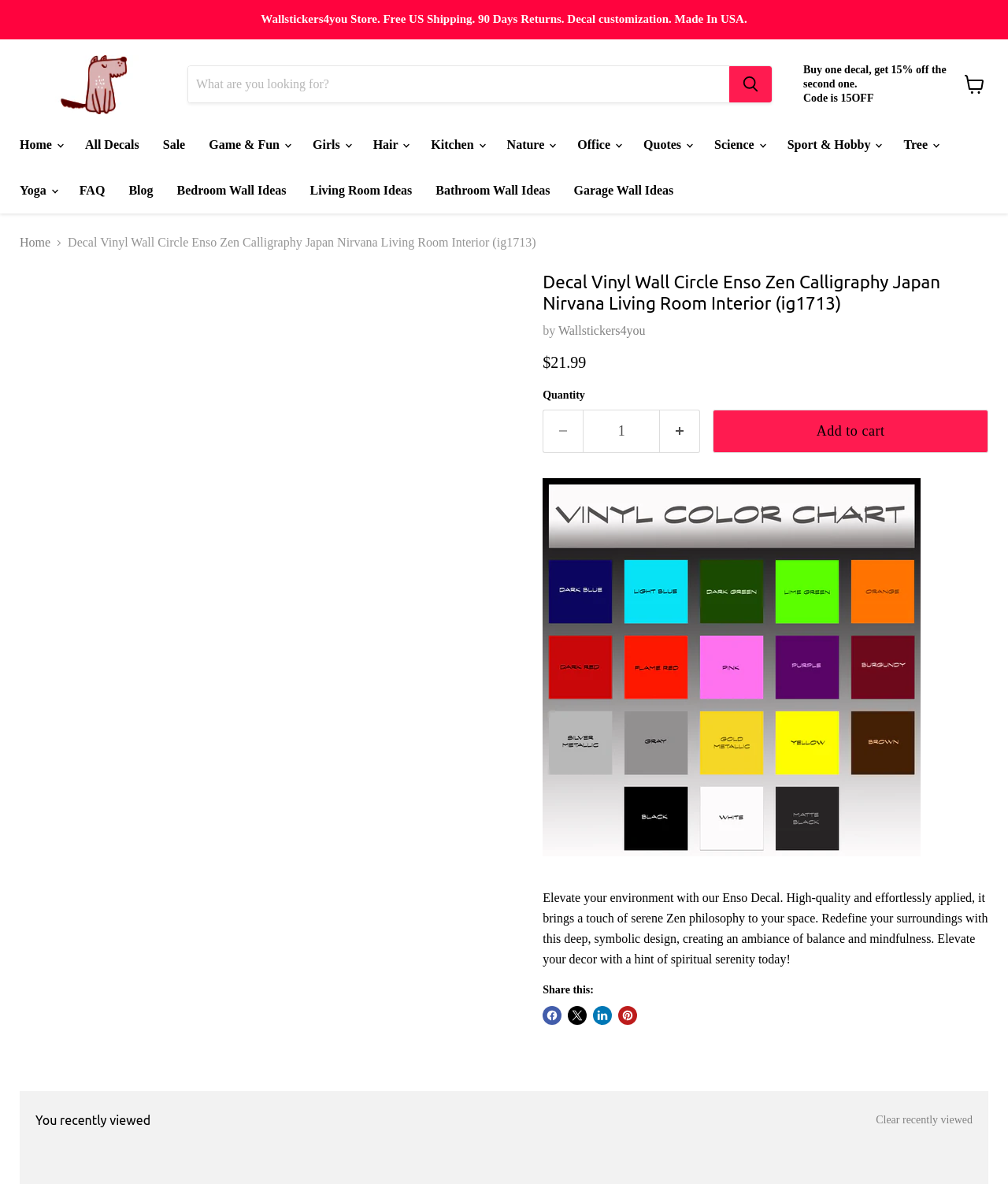Identify the bounding box coordinates of the region I need to click to complete this instruction: "Search for a product".

[0.186, 0.055, 0.766, 0.087]